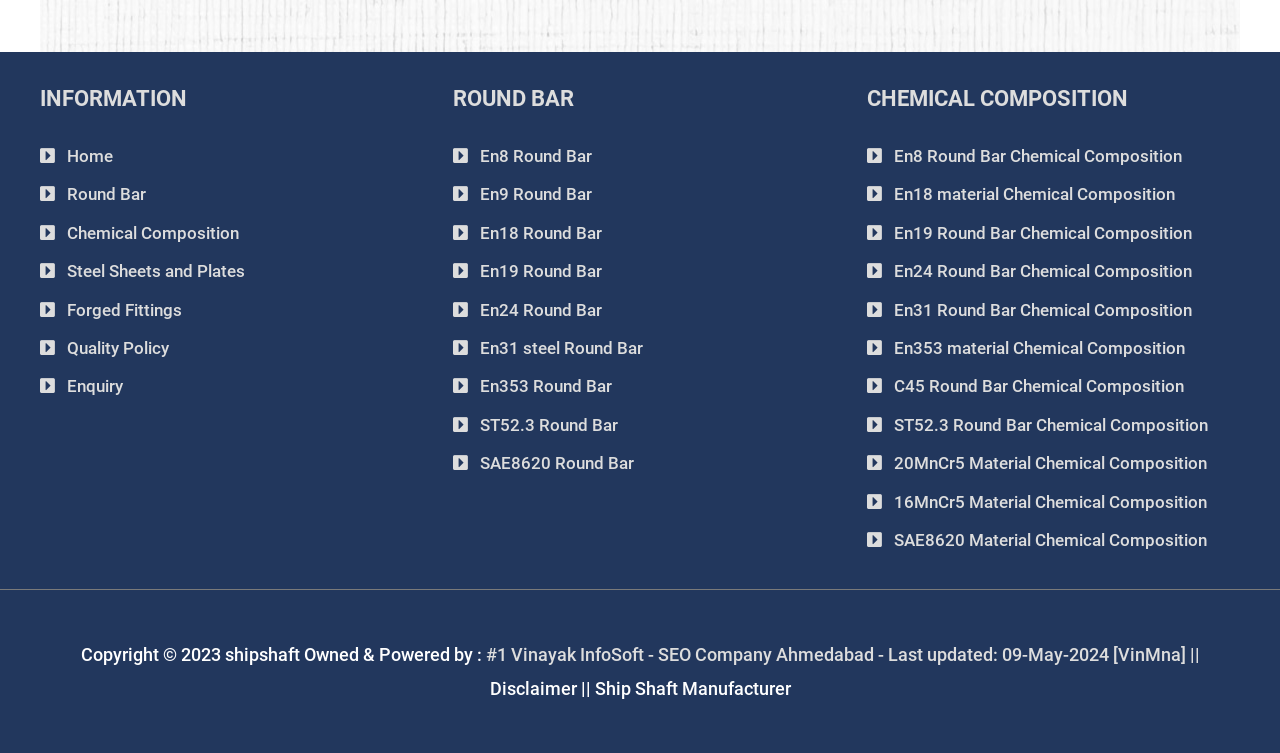Provide a one-word or short-phrase response to the question:
How many types of Round Bar are listed?

11